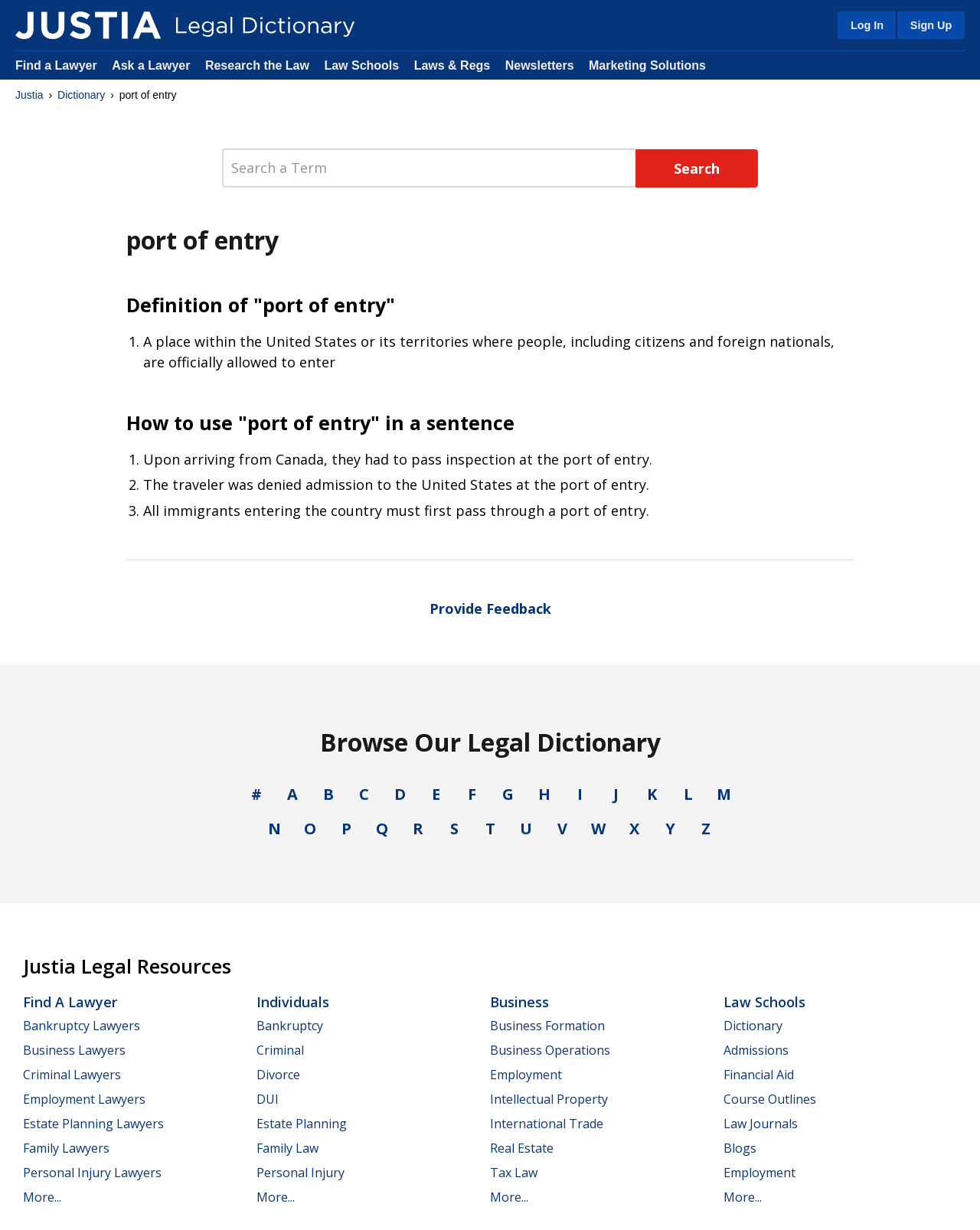Given the element description: "Estate Planning Lawyers", predict the bounding box coordinates of this UI element. The coordinates must be four float numbers between 0 and 1, given as [left, top, right, bottom].

[0.023, 0.907, 0.167, 0.92]